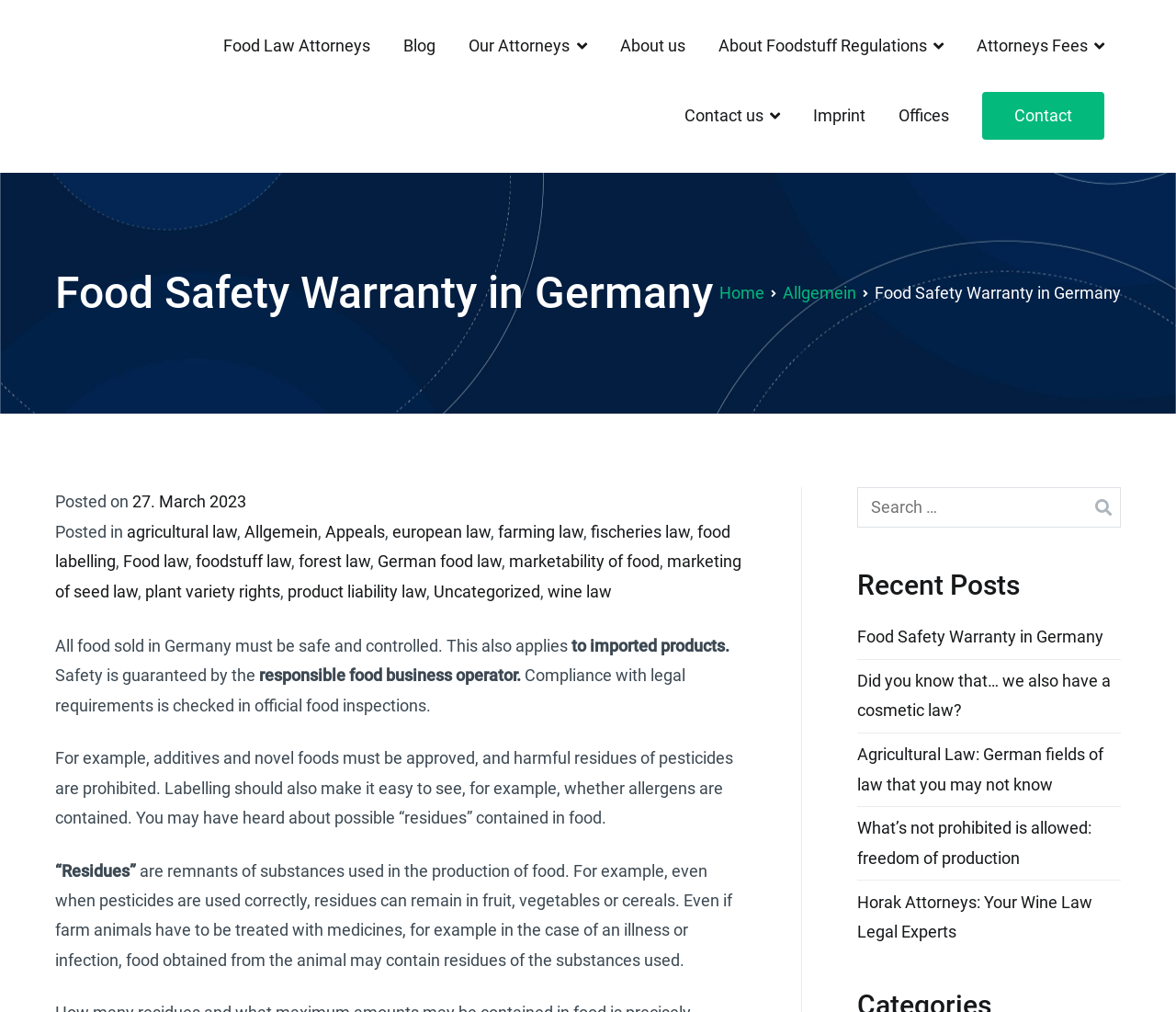Observe the image and answer the following question in detail: What is the role of the food business operator?

The role of the food business operator is to guarantee safety because the webpage states 'Safety is guaranteed by the responsible food business operator.' This implies that the food business operator is responsible for ensuring the safety of the food products.